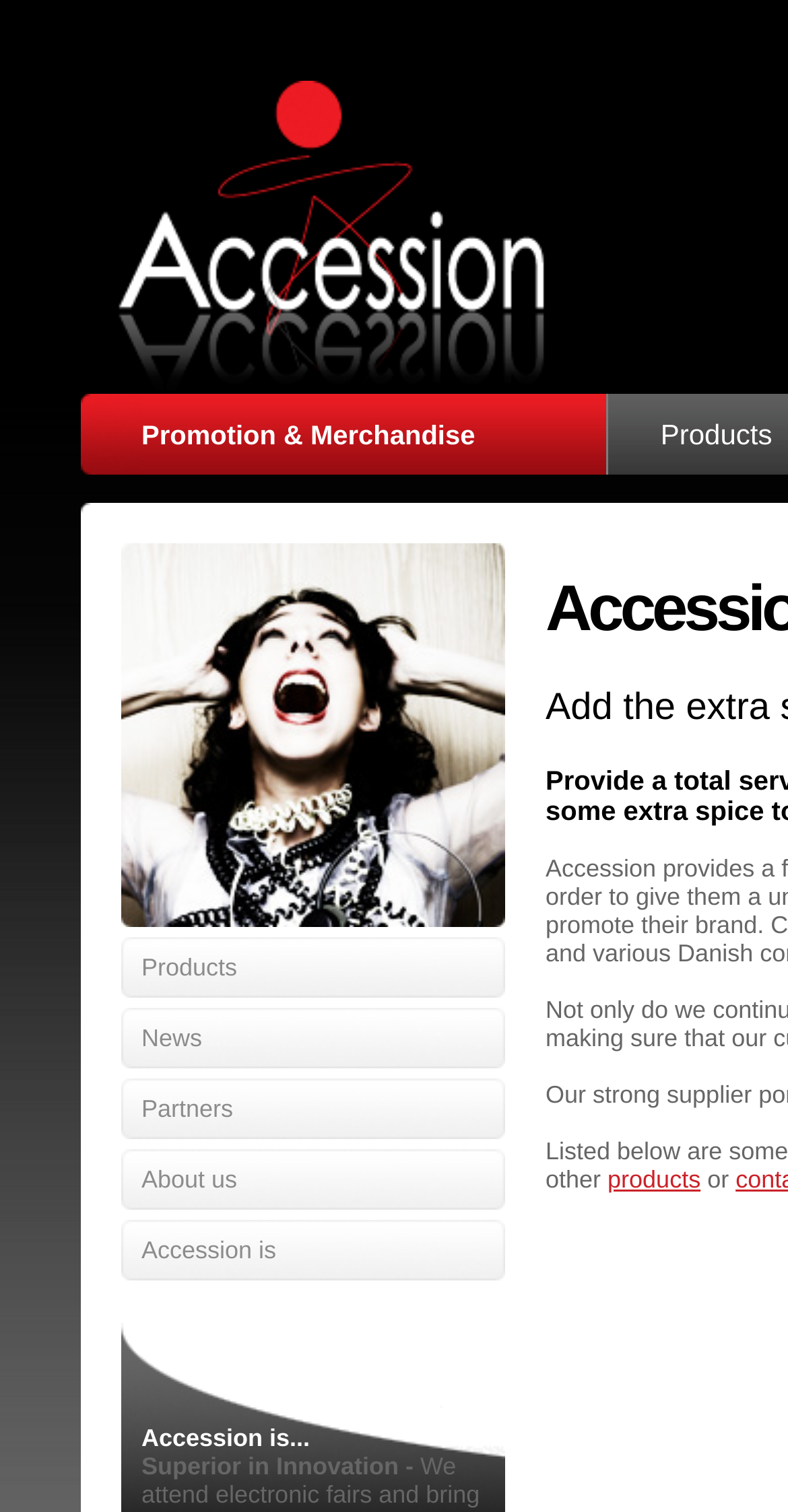Pinpoint the bounding box coordinates of the element that must be clicked to accomplish the following instruction: "View Products". The coordinates should be in the format of four float numbers between 0 and 1, i.e., [left, top, right, bottom].

[0.179, 0.63, 0.301, 0.649]